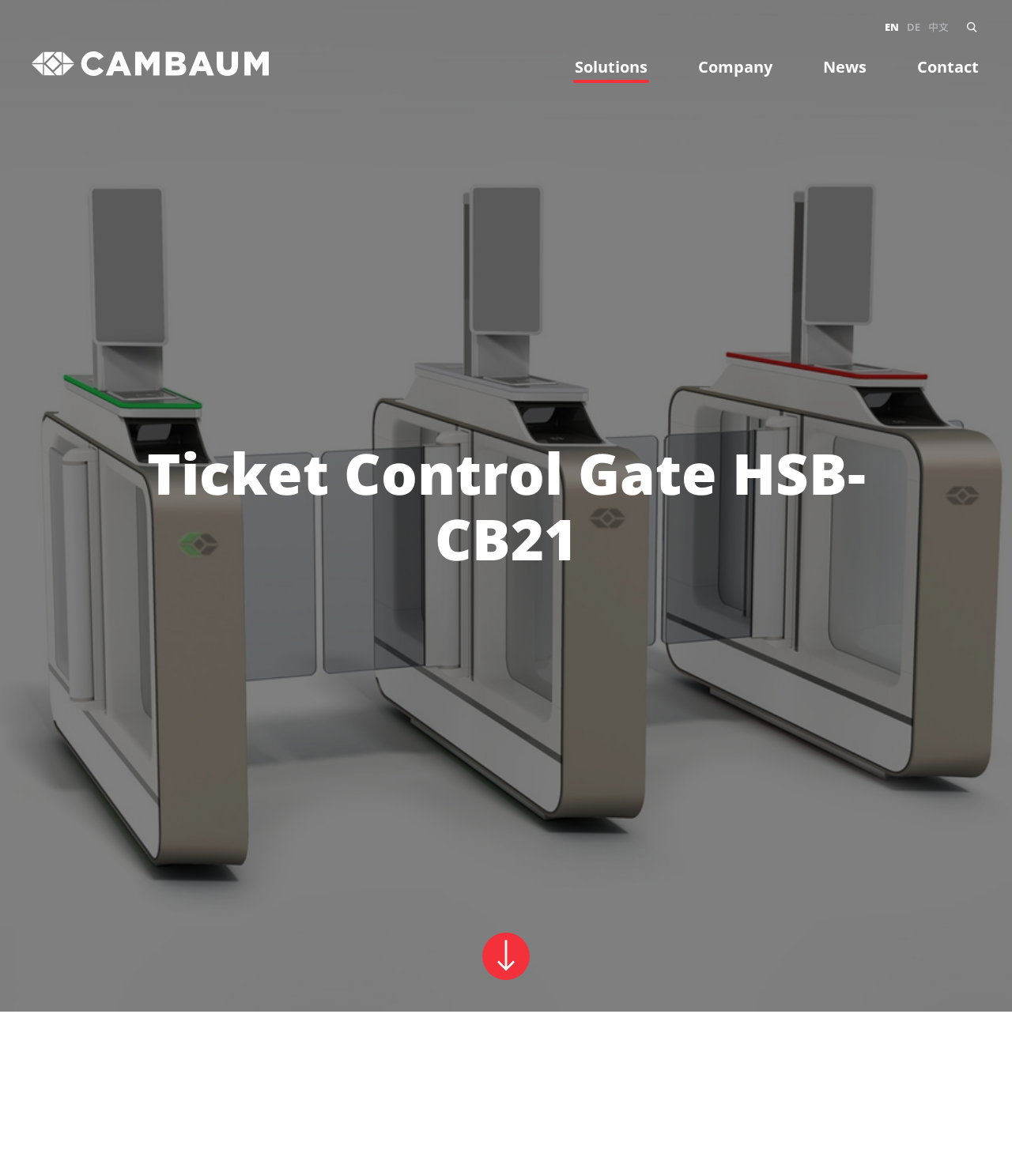What is the name of the product shown on the webpage?
Provide an in-depth answer to the question, covering all aspects.

I looked at the heading element on the webpage, which clearly states the name of the product as 'Ticket Control Gate HSB-CB21'.